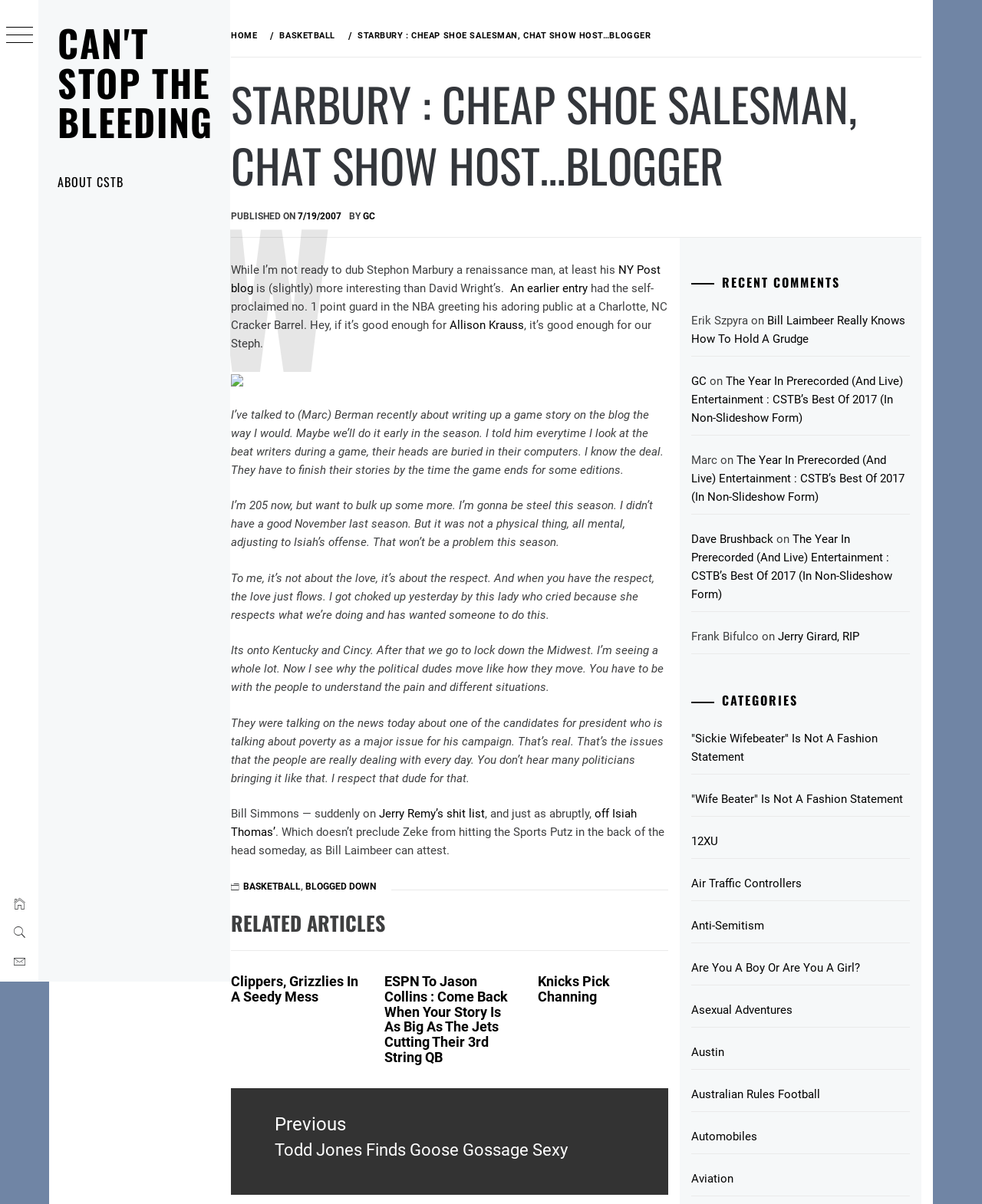Please identify the bounding box coordinates of the element I need to click to follow this instruction: "Sign in".

None